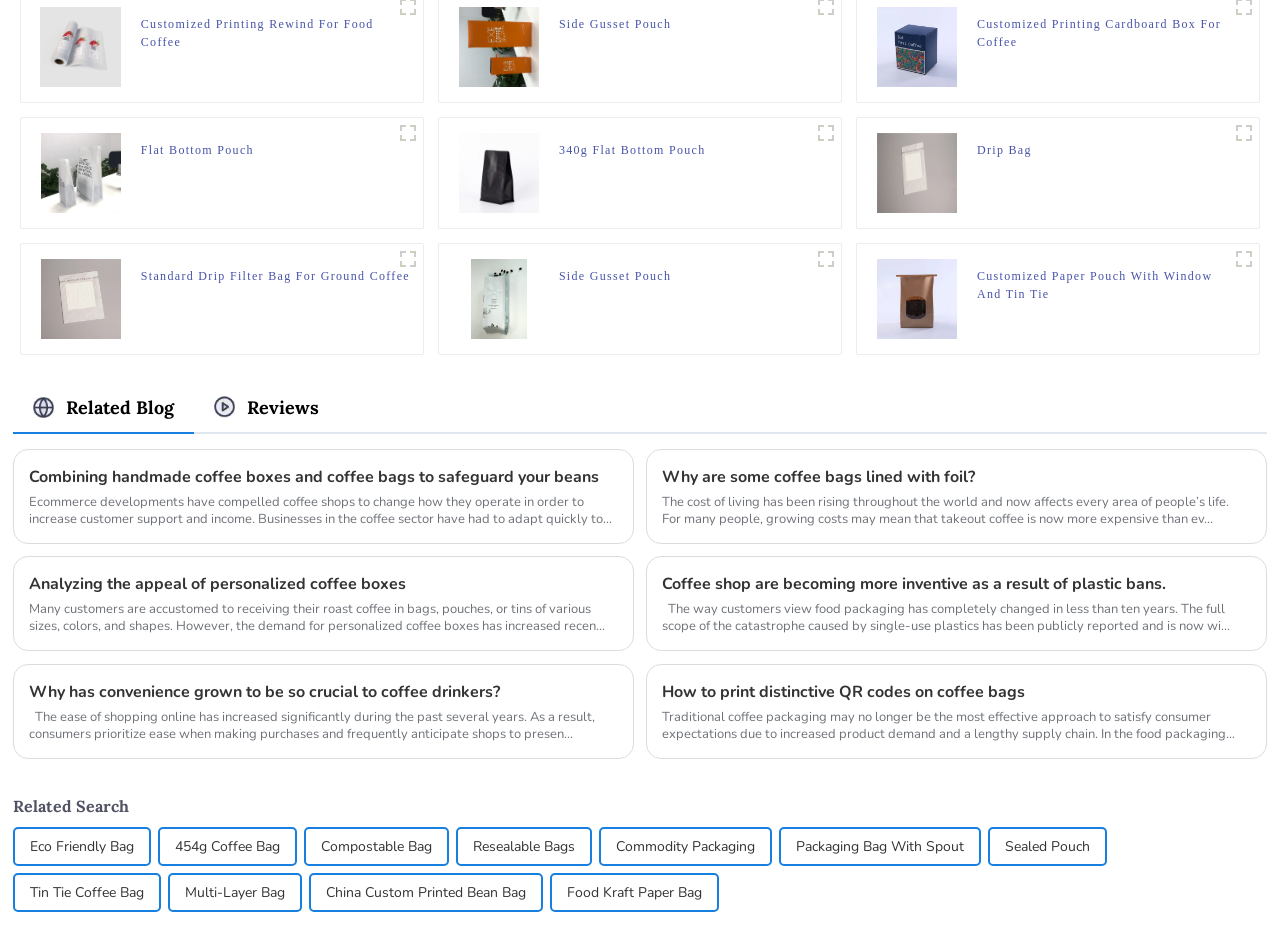Using the given description, provide the bounding box coordinates formatted as (top-left x, top-left y, bottom-right x, bottom-right y), with all values being floating point numbers between 0 and 1. Description: Sealed Pouch

[0.785, 0.879, 0.851, 0.916]